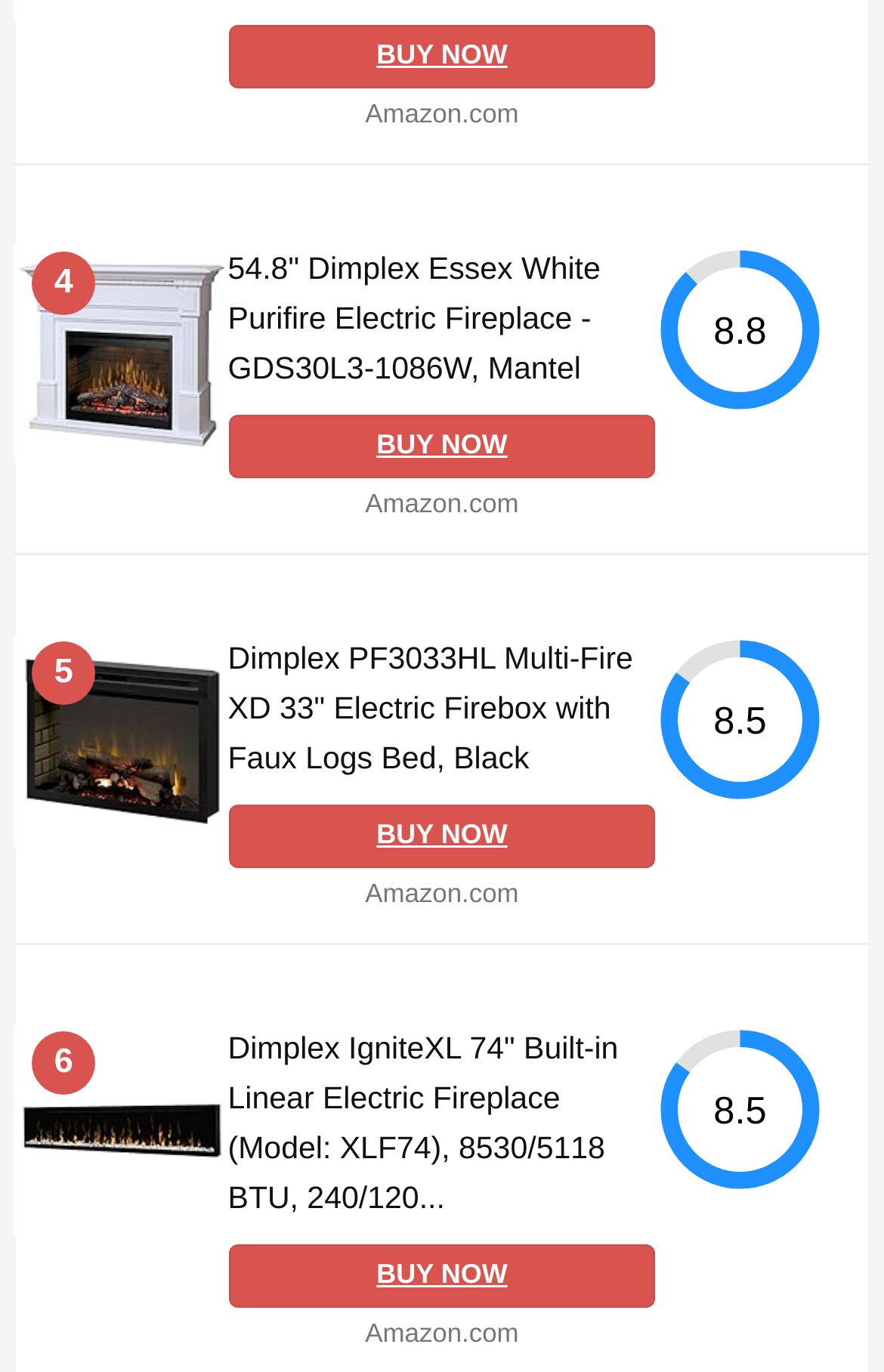Identify the coordinates of the bounding box for the element that must be clicked to accomplish the instruction: "Click the 'BUY NOW' button".

[0.258, 0.019, 0.742, 0.064]